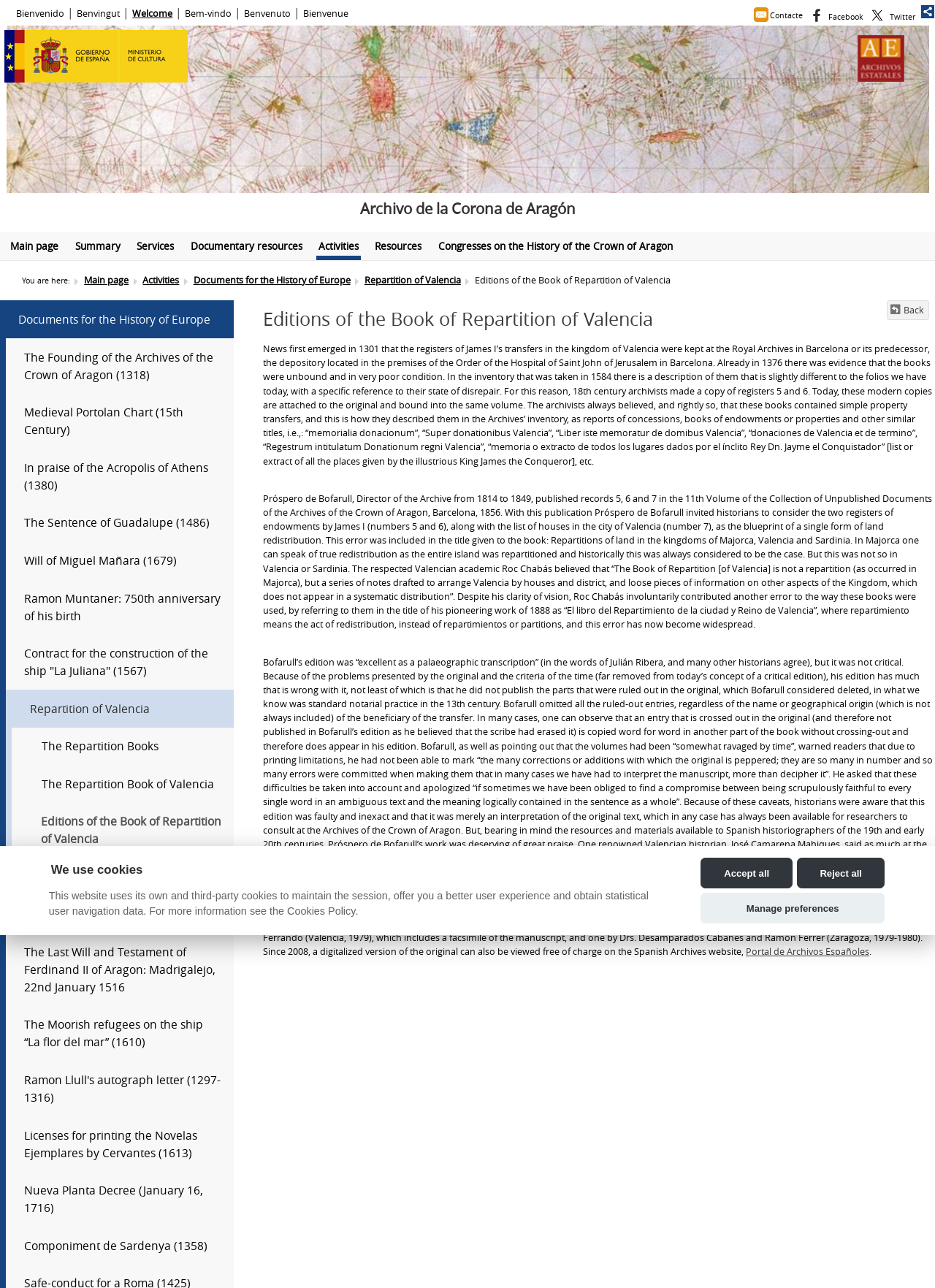Refer to the screenshot and answer the following question in detail:
What is the purpose of the 'Contacte' link?

The 'Contacte' link is located at the top of the webpage, and it is accompanied by an image of an envelope. This suggests that the purpose of the link is to provide a way for users to contact the archive or the ministry of culture.